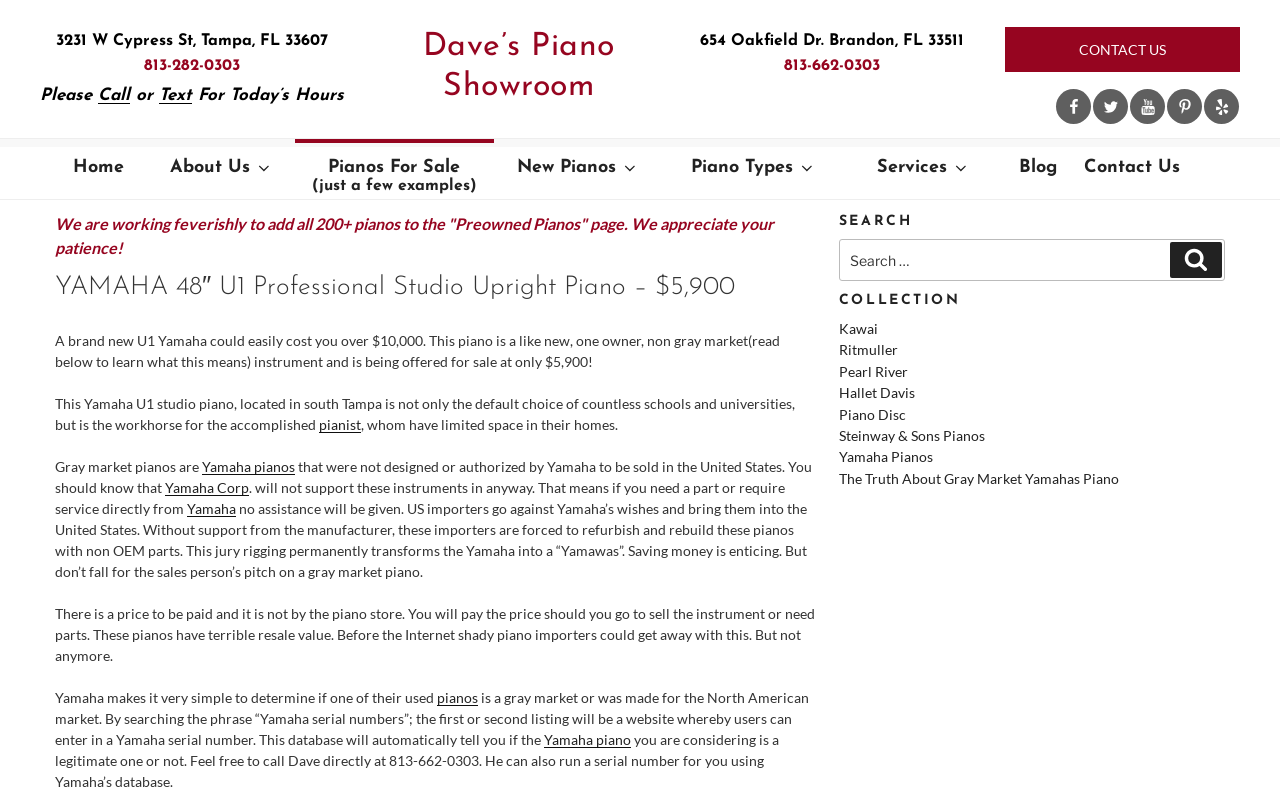Find the bounding box coordinates of the element to click in order to complete this instruction: "Enter your email address". The bounding box coordinates must be four float numbers between 0 and 1, denoted as [left, top, right, bottom].

None